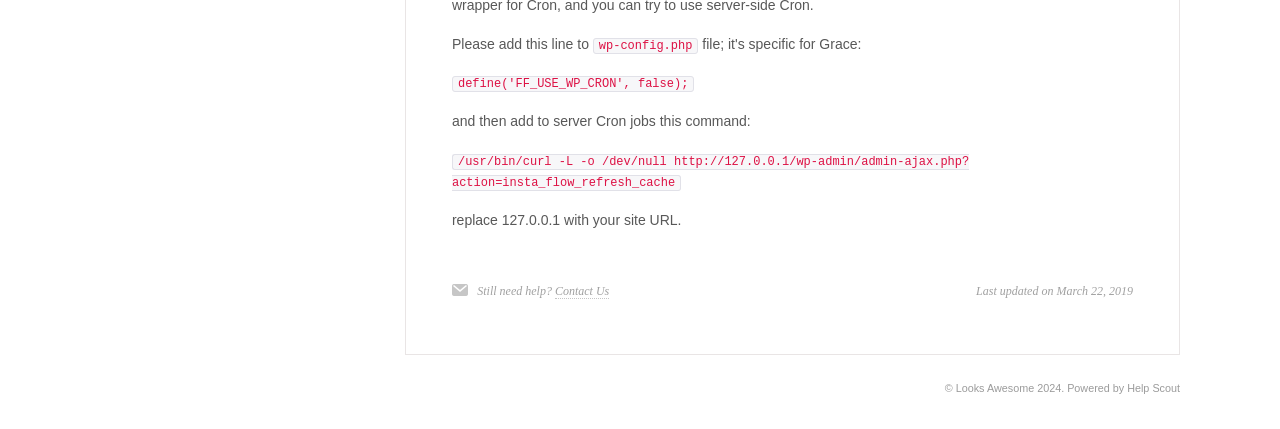Who powers the webpage?
Refer to the image and provide a one-word or short phrase answer.

Help Scout